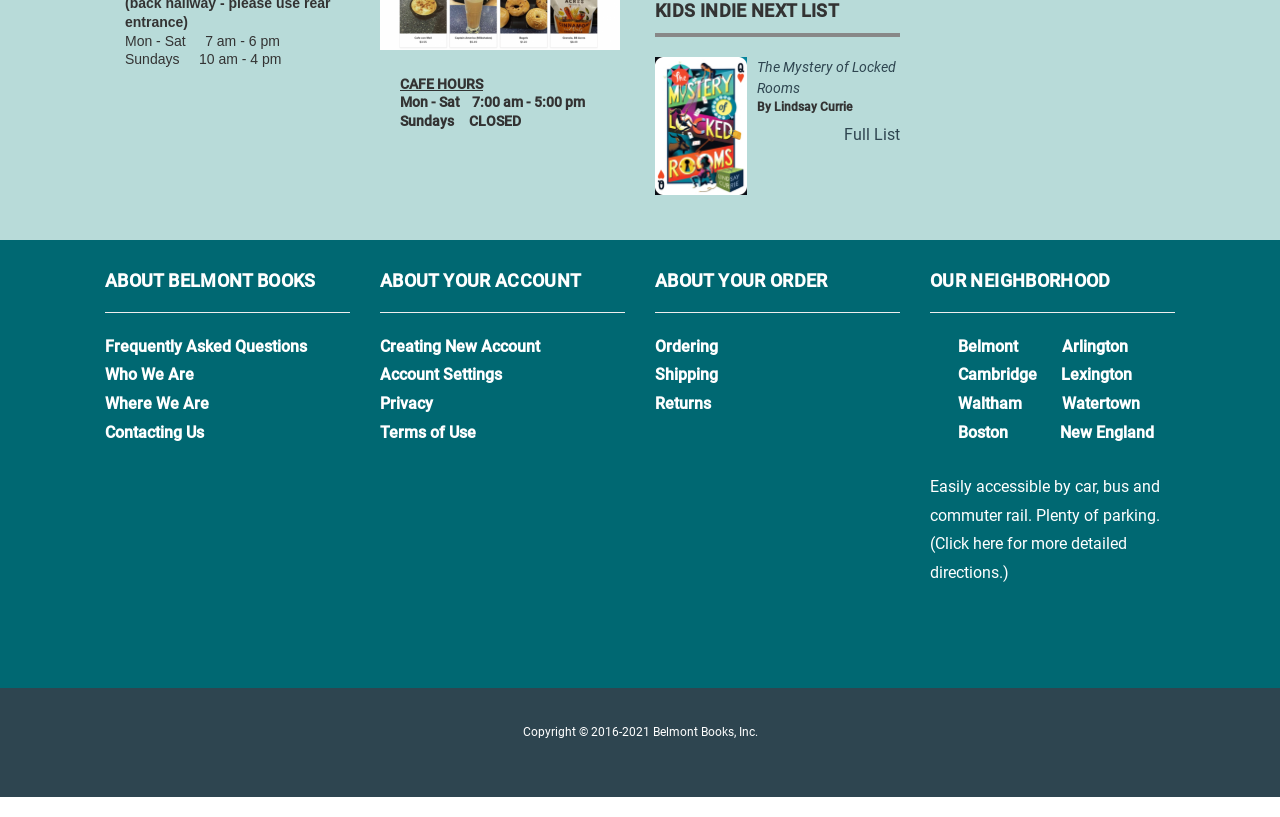Locate the bounding box of the UI element based on this description: "The Mystery of Locked Rooms". Provide four float numbers between 0 and 1 as [left, top, right, bottom].

[0.591, 0.072, 0.7, 0.117]